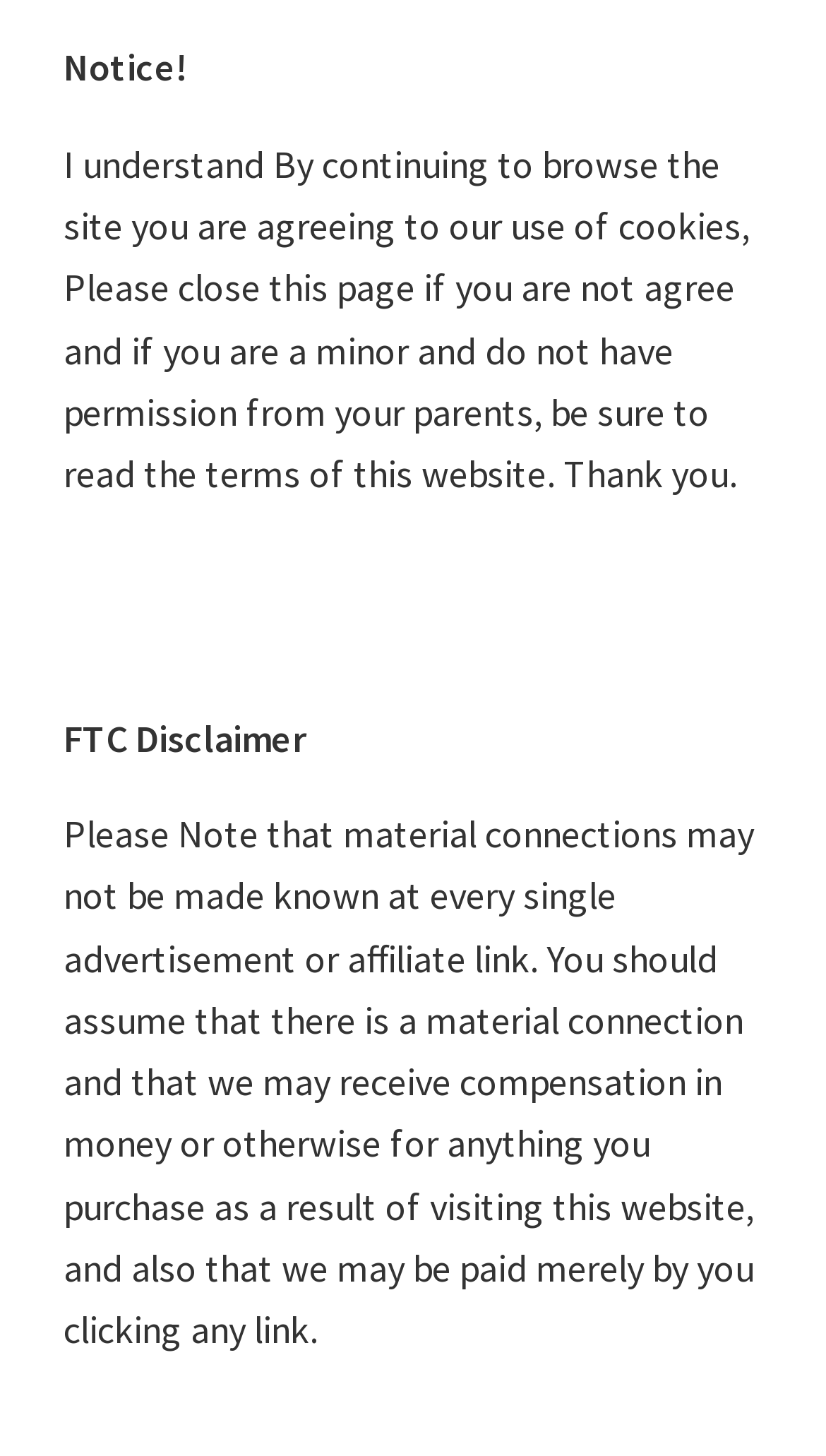Find the bounding box coordinates for the area that must be clicked to perform this action: "click Facebook fun page".

[0.077, 0.258, 0.456, 0.291]